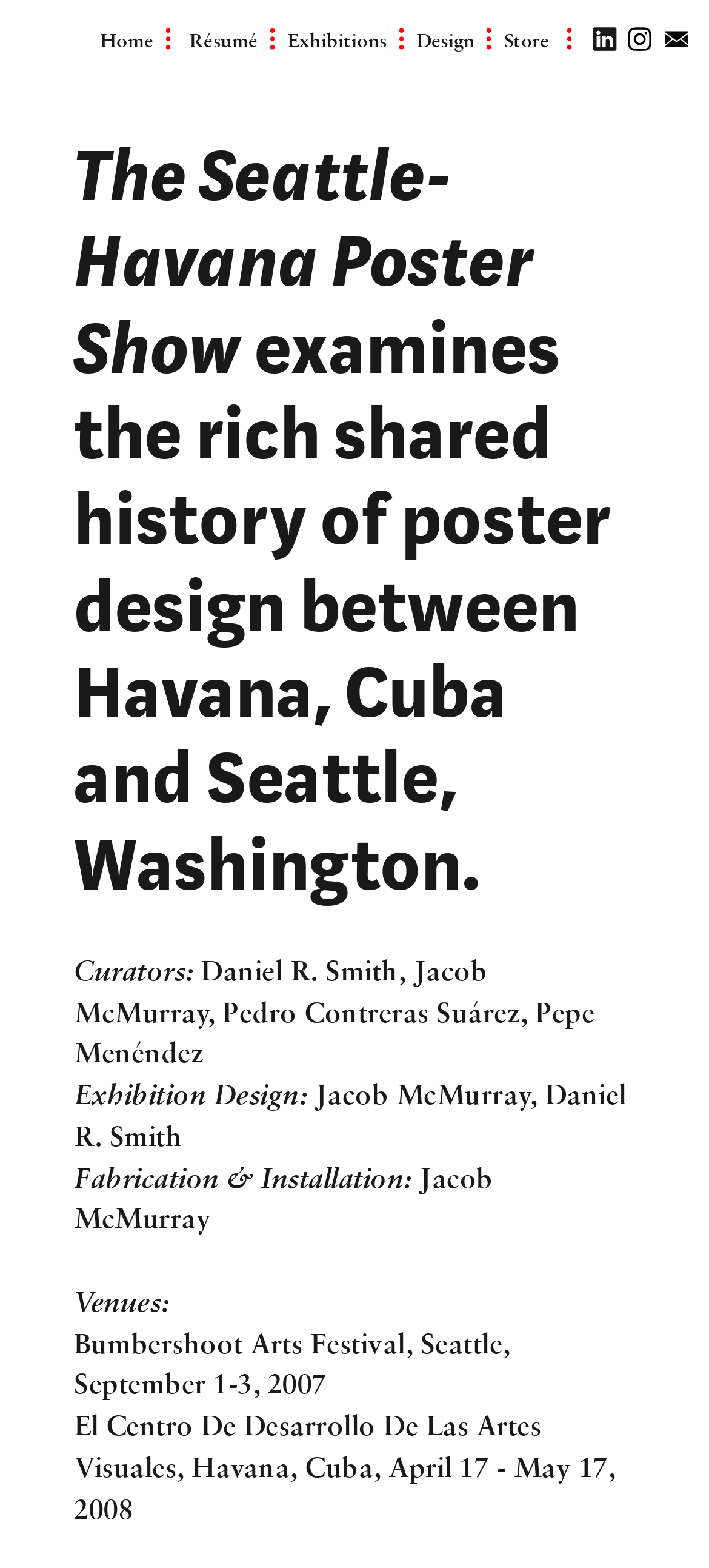Give a detailed explanation of the elements present on the webpage.

The webpage is about the Seattle-Havana Poster Show, which explores the shared history of poster design between Havana, Cuba, and Seattle, Washington. At the top of the page, there is a navigation menu with links to "Home", "Résumé", "Exhibitions", "Design", and "Store", separated by small icons. 

Below the navigation menu, there is a large heading that summarizes the purpose of the poster show. Underneath the heading, there are several sections of text that provide more information about the exhibition. The first section lists the curators, including Daniel R. Smith, Jacob McMurray, Pedro Contreras Suárez, and Pepe Menéndez. 

The next section is about the exhibition design, credited to Jacob McMurray and Daniel R. Smith. This is followed by a section on fabrication and installation. The page also lists the venues where the exhibition was held, including the Bumbershoot Arts Festival in Seattle and El Centro De Desarrollo De Las Artes Visuales in Havana, Cuba, with their respective dates.